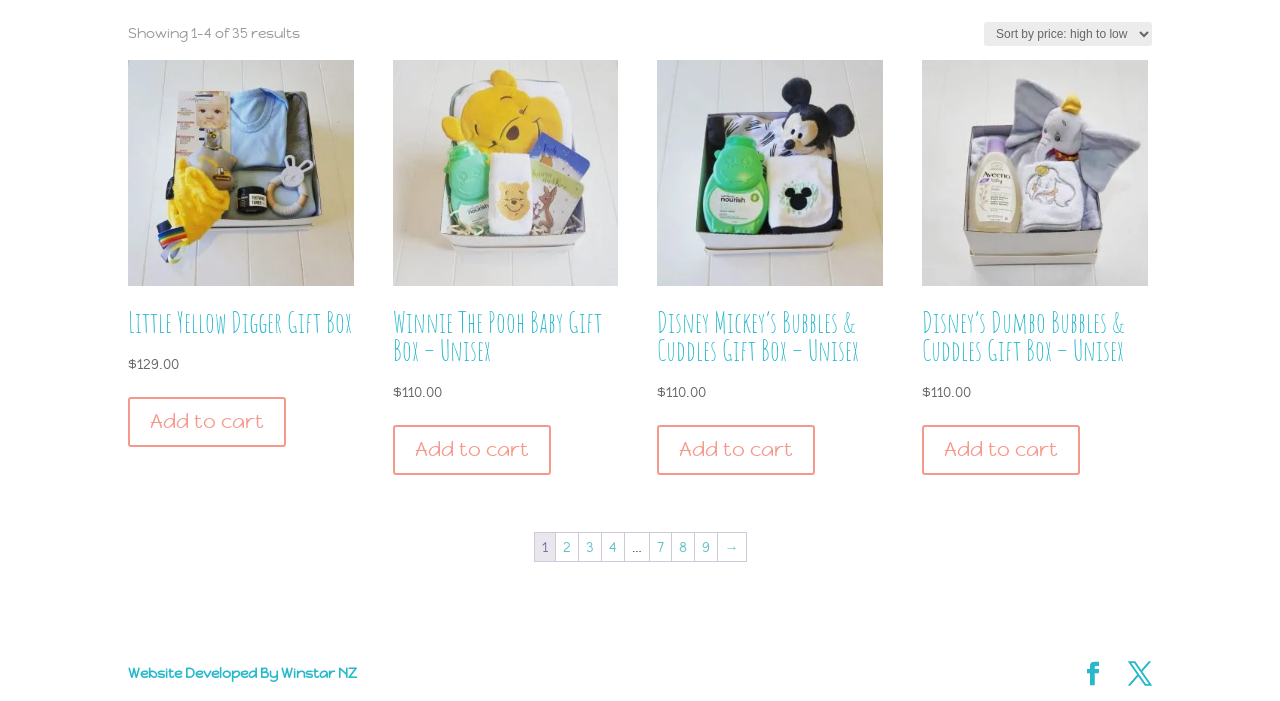Find the bounding box coordinates for the area that must be clicked to perform this action: "Read the trending post 'Celebrate Cinco de Mayo with These Must-Have Party Essentials from LTD Commodities'".

None